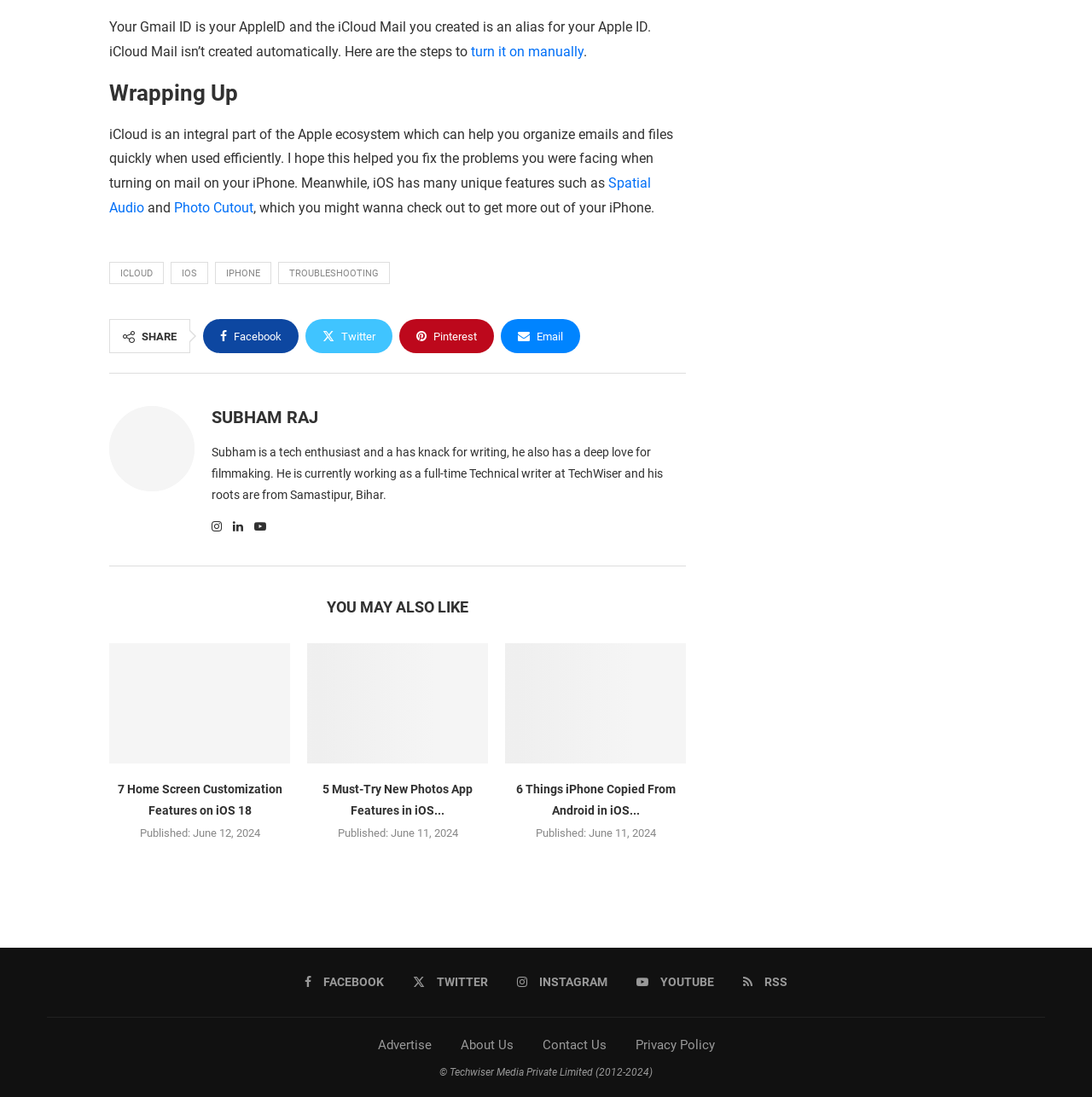What is the name of the website?
Carefully examine the image and provide a detailed answer to the question.

The name of the website can be found in the copyright information '© Techwiser Media Private Limited (2012-2024)' at the bottom of the page.